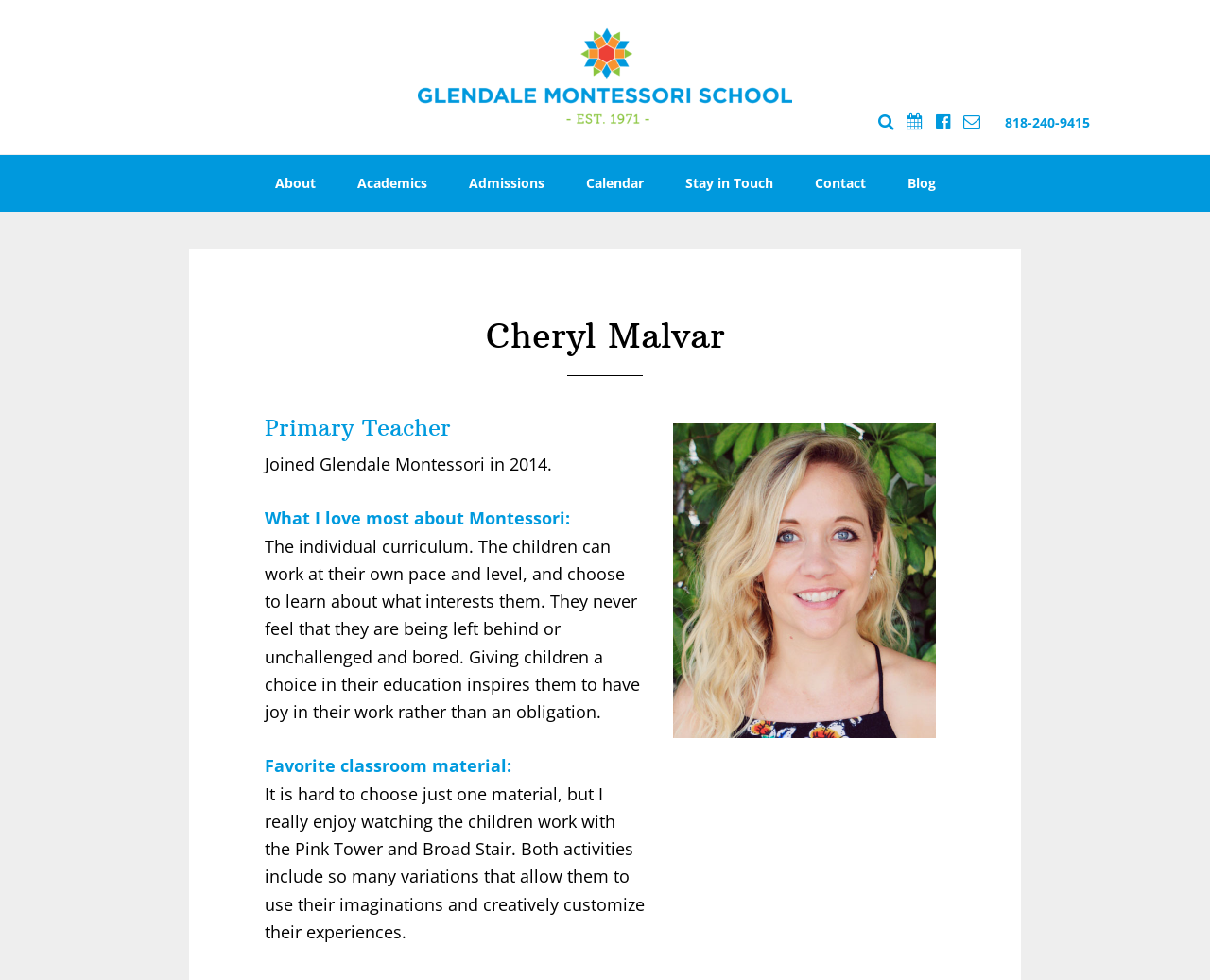Respond with a single word or phrase to the following question: What is Cheryl Malvar's profession?

Primary Teacher